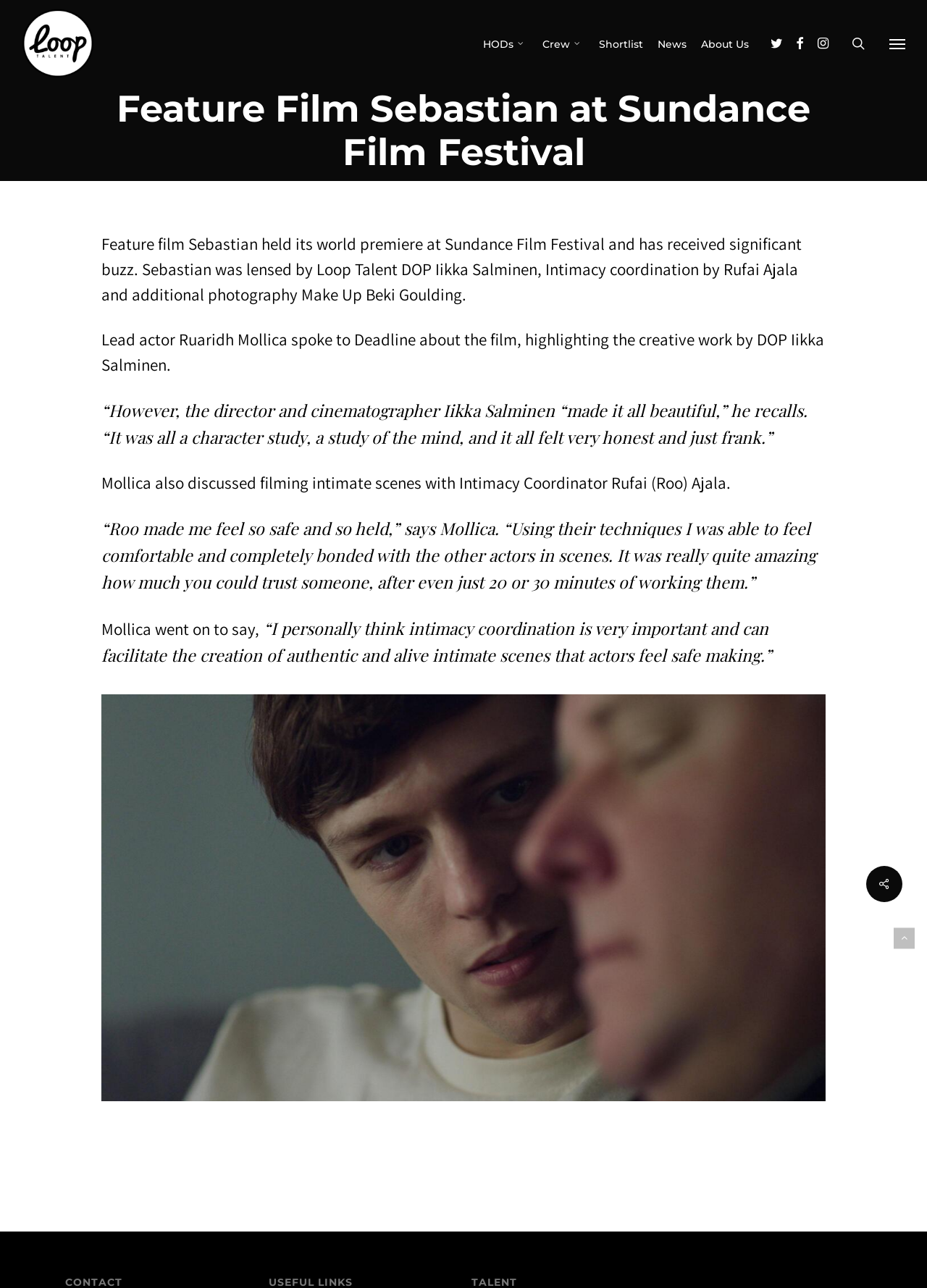Detail the various sections and features of the webpage.

The webpage is about the feature film "Sebastian" which premiered at the Sundance Film Festival. At the top left corner, there is a logo of "Loop Talent" with three identical images. Below the logo, there are several links to different sections of the website, including "HODs", "Crew", "Shortlist", "News", "About Us", and social media links to Twitter, Facebook, and Instagram. 

On the top right corner, there is a search link and a navigation menu link. The main content of the webpage is an article about the film "Sebastian". The title of the article is "Feature Film Sebastian at Sundance Film Festival" and it is located at the top center of the page. 

The article starts with a brief introduction to the film, mentioning its world premiere at Sundance Film Festival and the significant buzz it has received. The introduction is followed by a mention of the film's cinematographer, Iikka Salminen, and intimacy coordinator, Rufai Ajala. 

The article then quotes the lead actor, Ruaridh Mollica, who spoke to Deadline about the film. Mollica praises the creative work of the cinematographer, Iikka Salminen, and discusses filming intimate scenes with the intimacy coordinator, Rufai Ajala. The article concludes with Mollica's thoughts on the importance of intimacy coordination in creating authentic and safe intimate scenes. 

At the bottom right corner of the page, there are two links with icons, but their purposes are not specified.